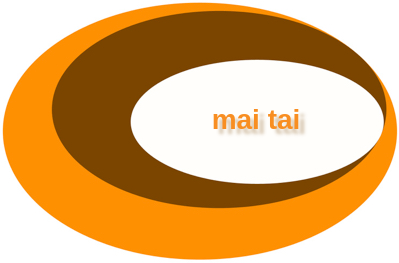Refer to the screenshot and give an in-depth answer to this question: What is the original purpose of the Mai Tai newsletter?

The caption explains that the Mai Tai newsletter originally served as the official publication for the Montreal Tiki Appreciation Society, indicating its original purpose.